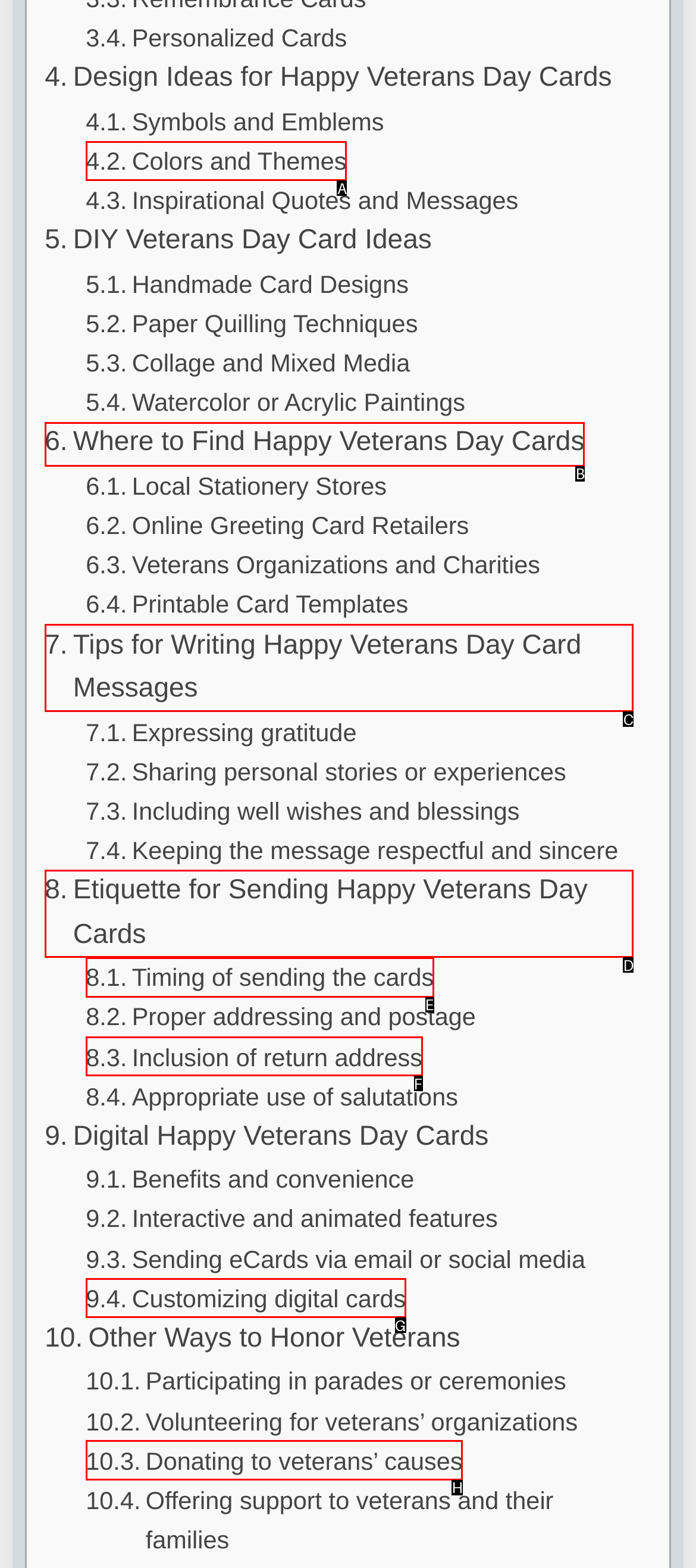Identify the HTML element that matches the description: Donating to veterans’ causes. Provide the letter of the correct option from the choices.

H